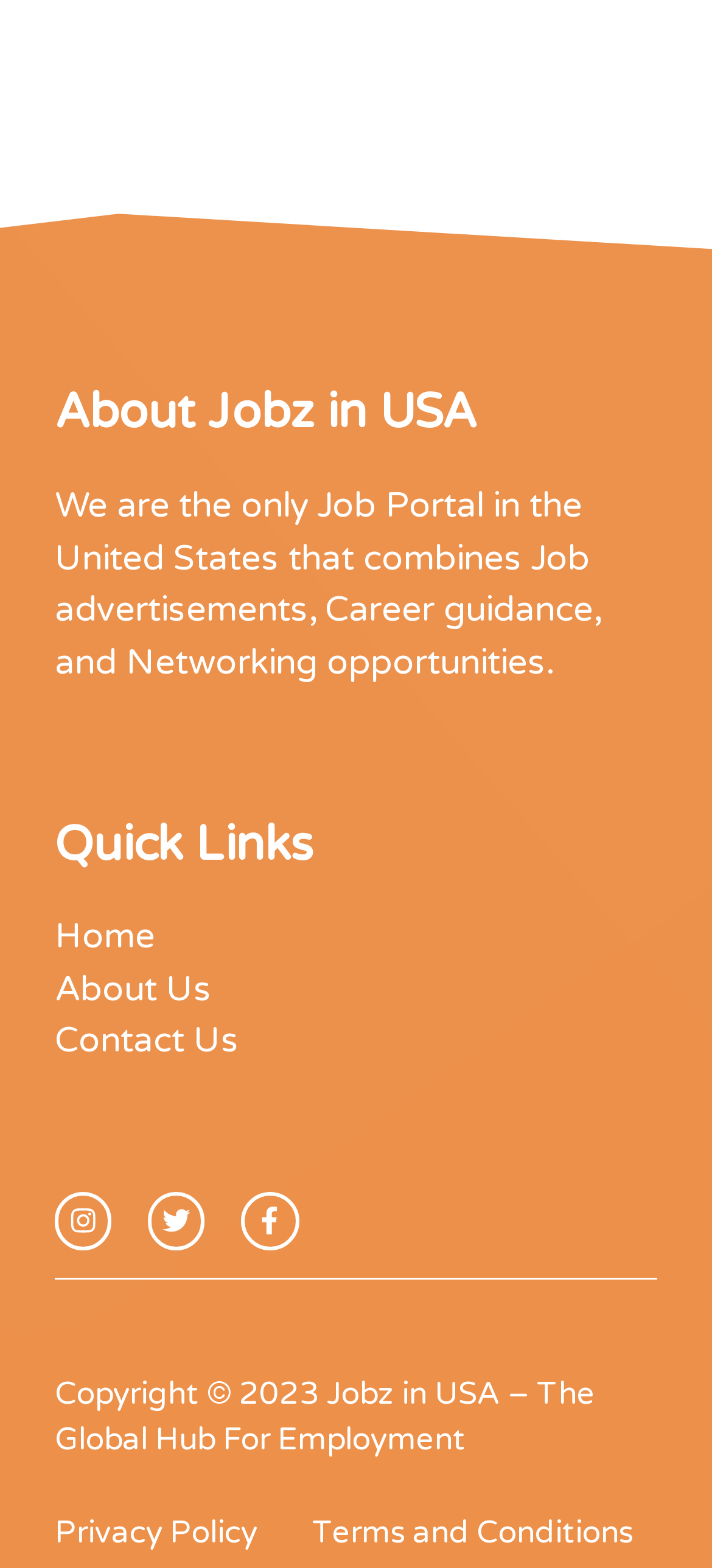Specify the bounding box coordinates of the area to click in order to execute this command: 'visit instagram'. The coordinates should consist of four float numbers ranging from 0 to 1, and should be formatted as [left, top, right, bottom].

[0.077, 0.761, 0.157, 0.797]